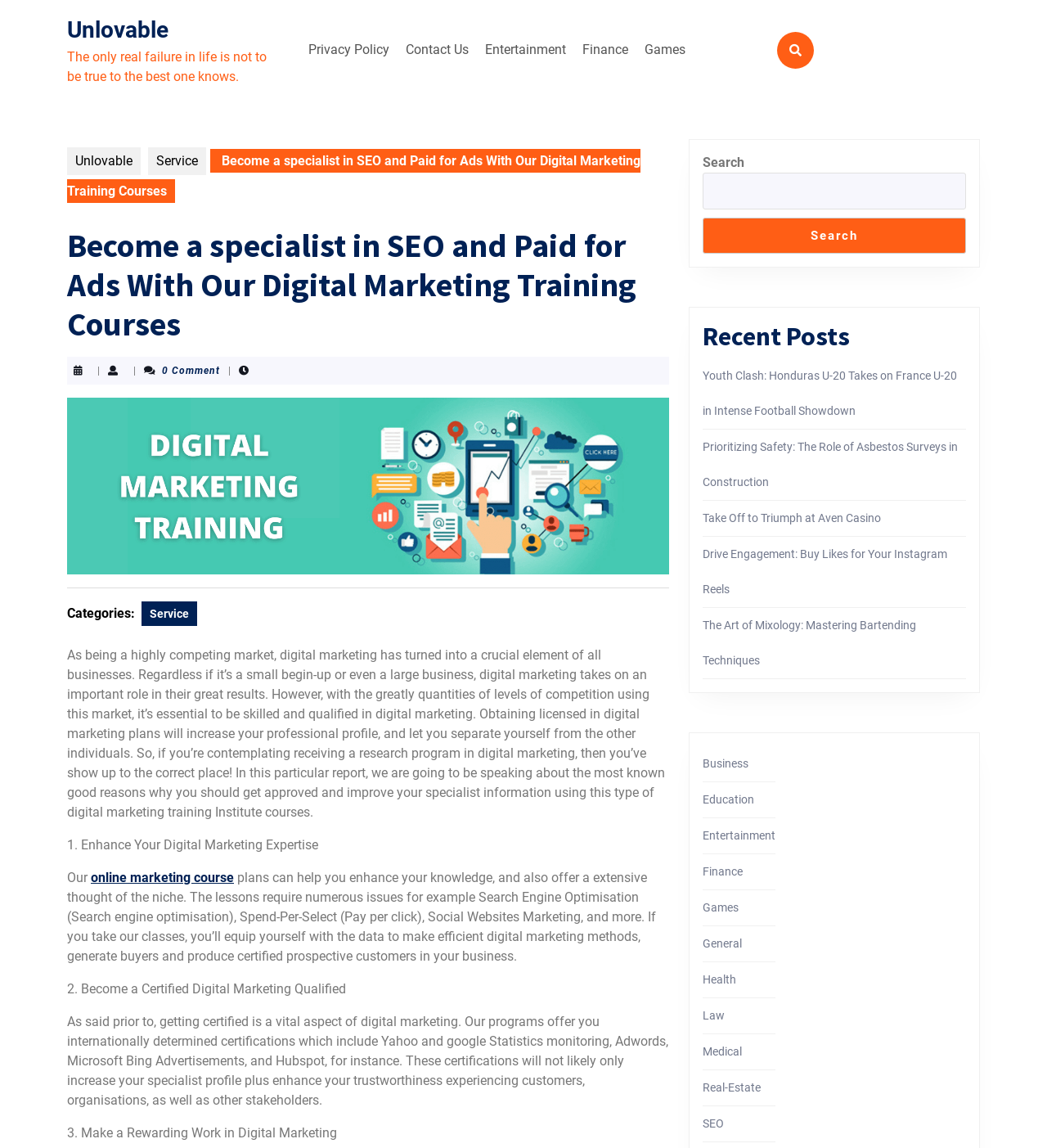Provide a one-word or brief phrase answer to the question:
How many recent posts are listed on the page?

5